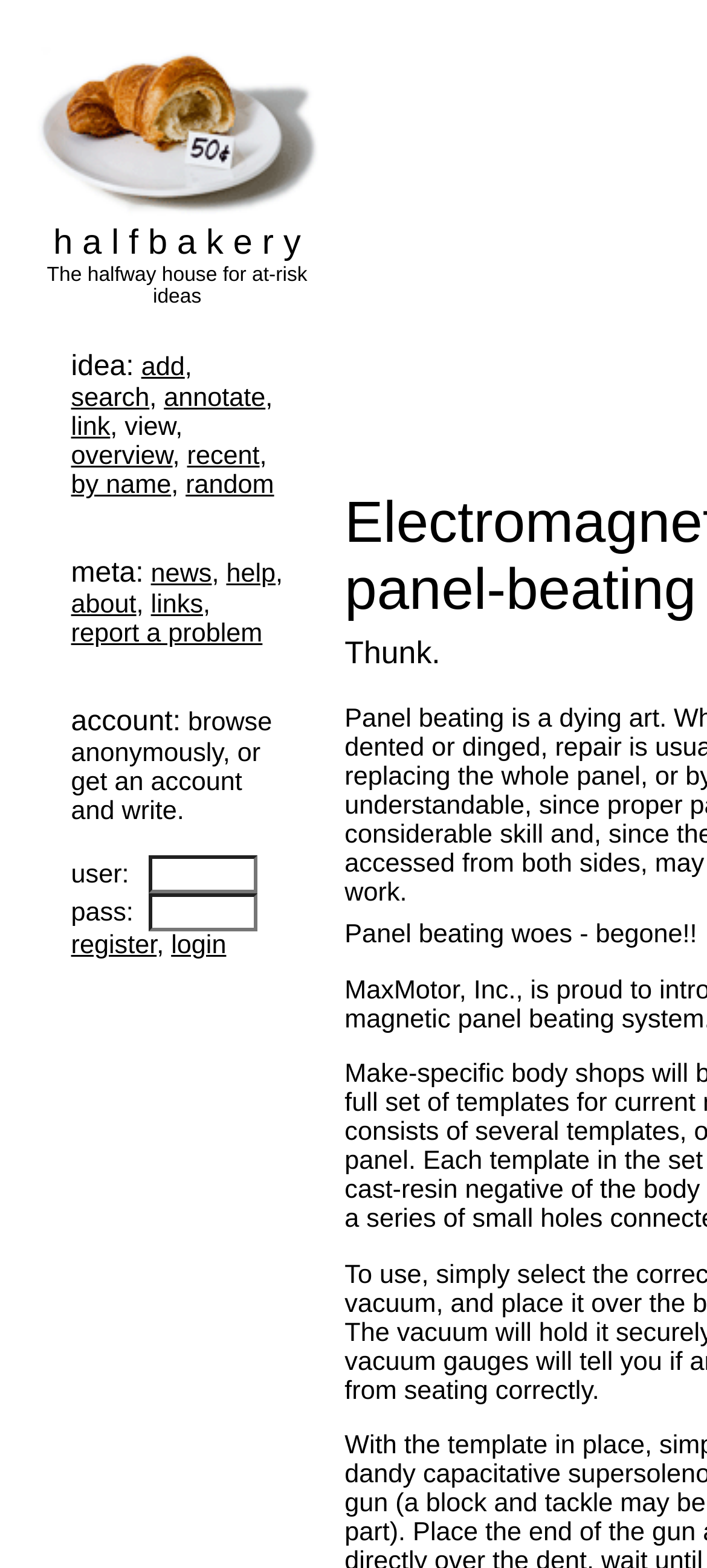What is the purpose of this website?
Can you provide an in-depth and detailed response to the question?

Based on the webpage's content, it appears to be a platform where users can share and discuss their ideas. The presence of links such as 'add', 'search', 'annotate', and 'link' suggests that users can contribute and interact with each other's ideas.